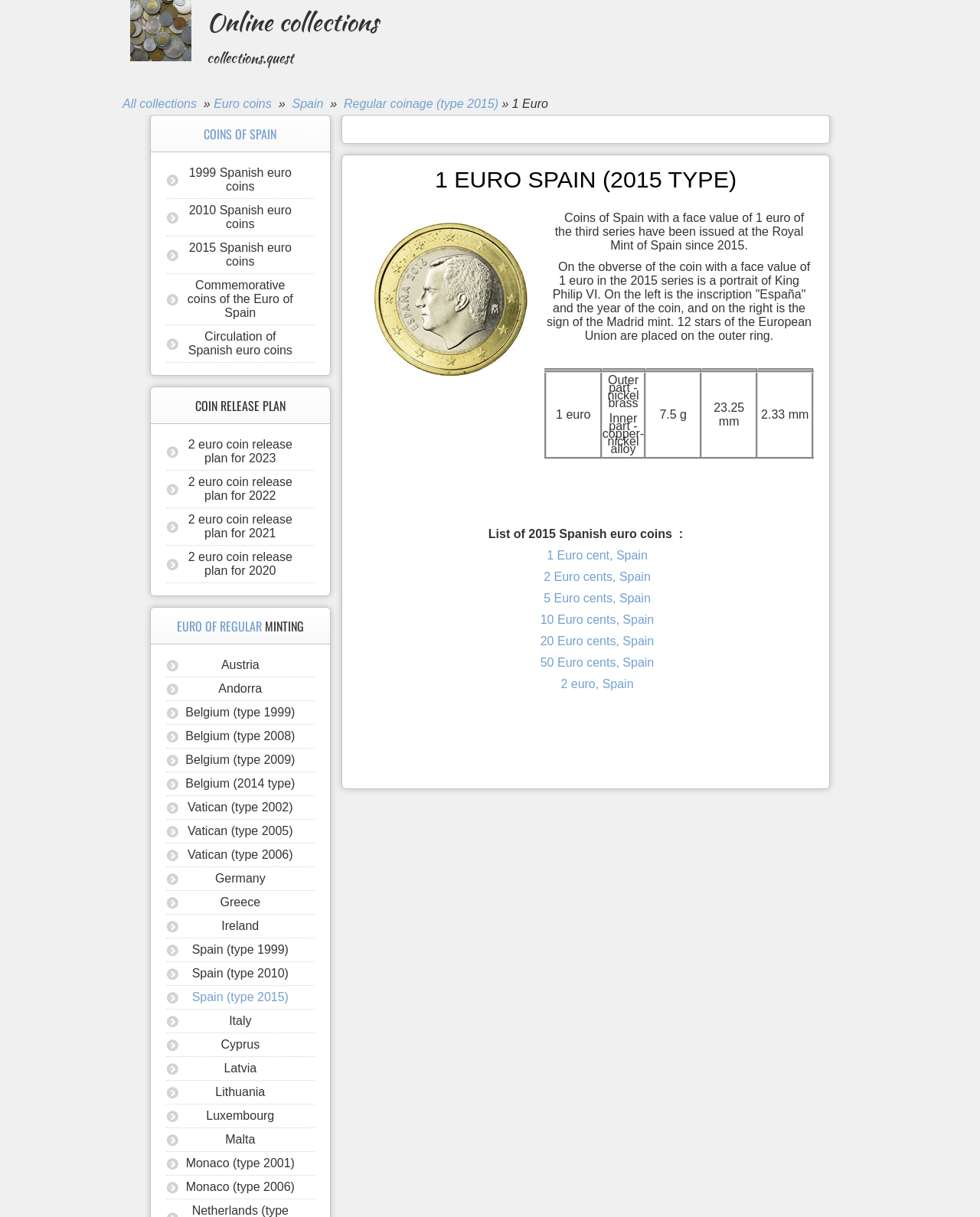Find the main header of the webpage and produce its text content.

1 EURO SPAIN (2015 TYPE)